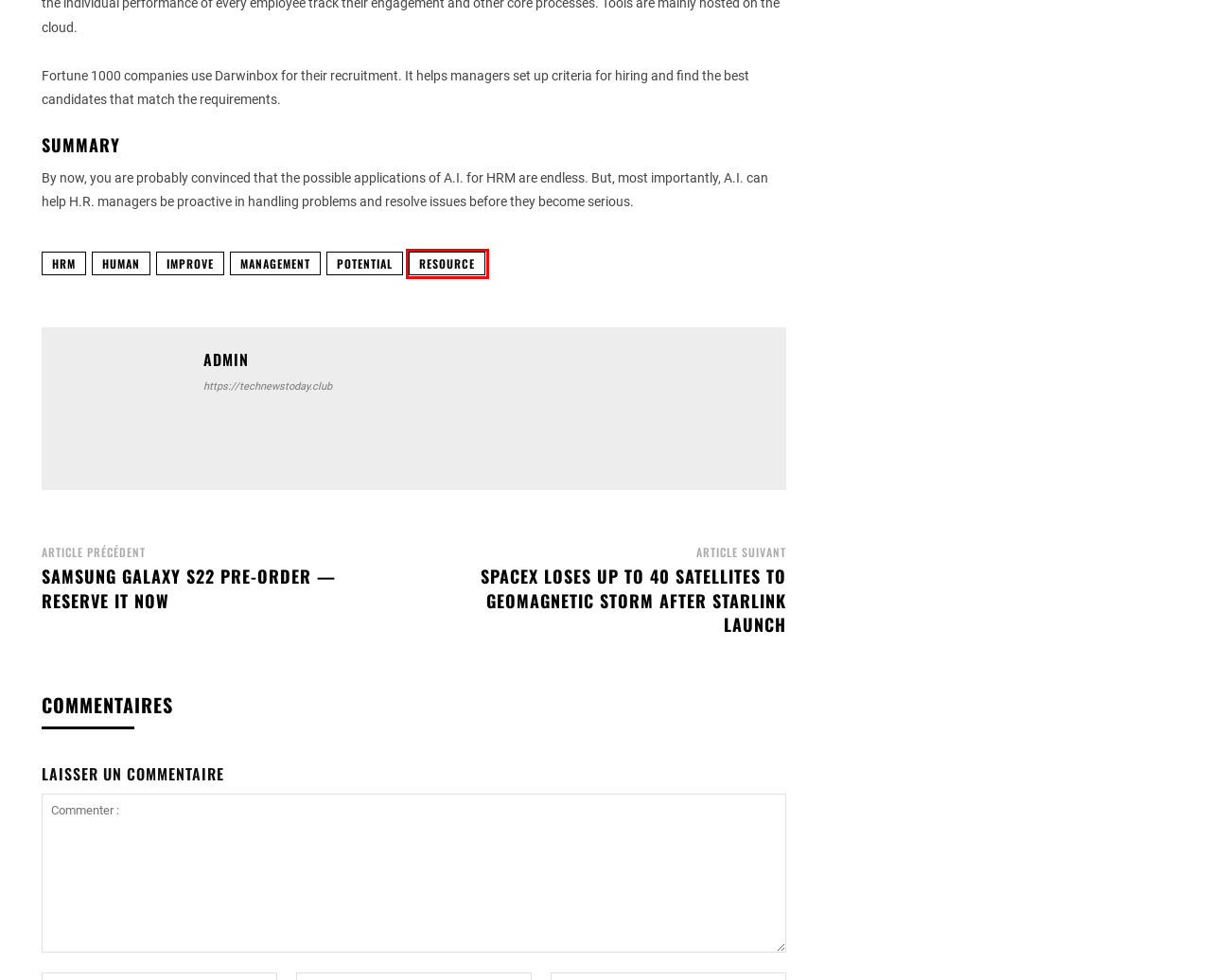Look at the screenshot of a webpage where a red rectangle bounding box is present. Choose the webpage description that best describes the new webpage after clicking the element inside the red bounding box. Here are the candidates:
A. Potential Archives - Tech News Today
B. Improve Archives - Tech News Today
C. SpaceX loses up to 40 satellites to geomagnetic storm after Starlink launch - Tech News Today
D. Resource Archives - Tech News Today
E. Human Archives - Tech News Today
F. Management Archives - Tech News Today
G. Samsung Galaxy S22 pre-order - reserve it NOW - Tech News Today
H. HRM Archives - Tech News Today

D